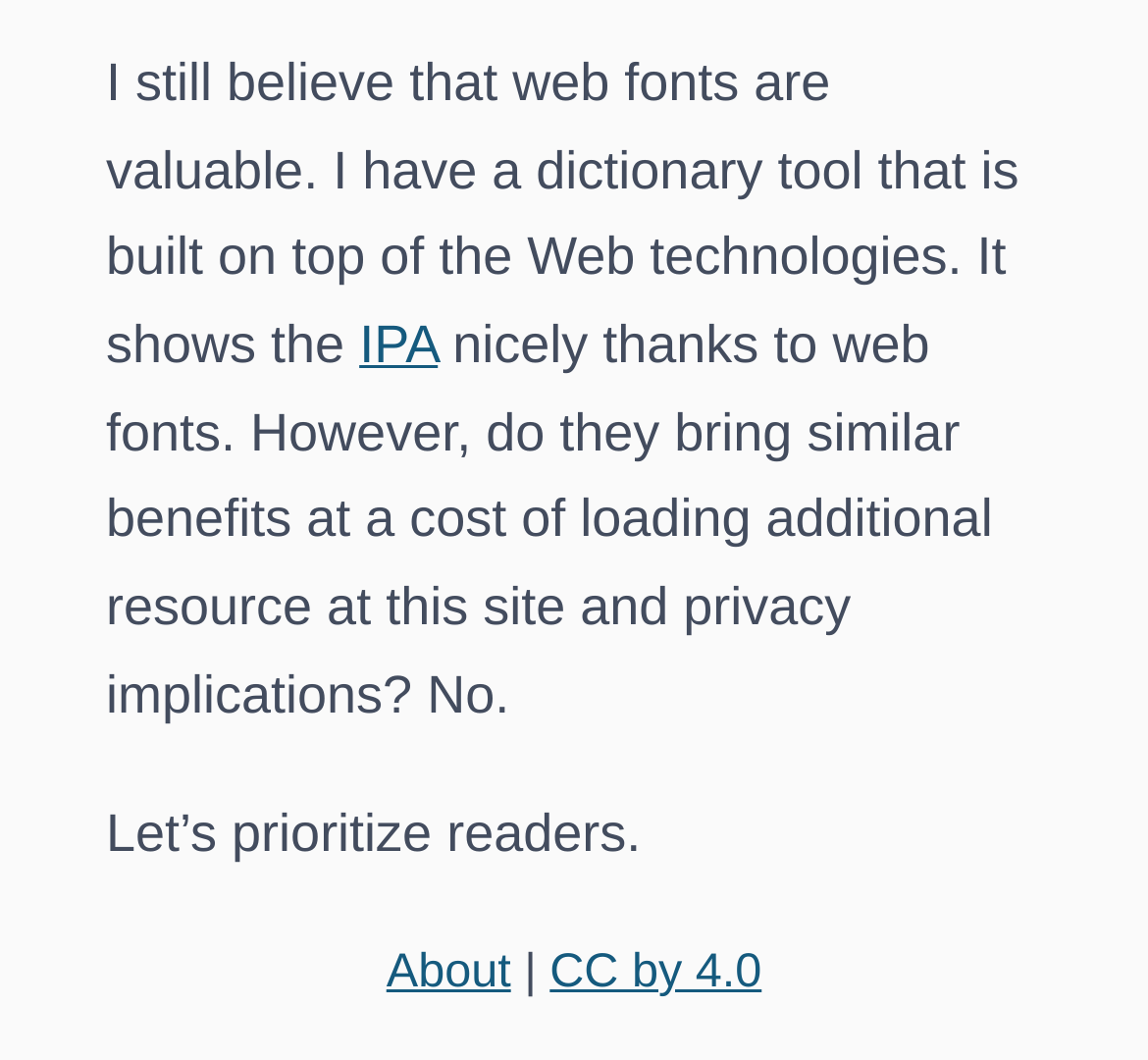Bounding box coordinates are specified in the format (top-left x, top-left y, bottom-right x, bottom-right y). All values are floating point numbers bounded between 0 and 1. Please provide the bounding box coordinate of the region this sentence describes: IPA

[0.313, 0.297, 0.381, 0.353]